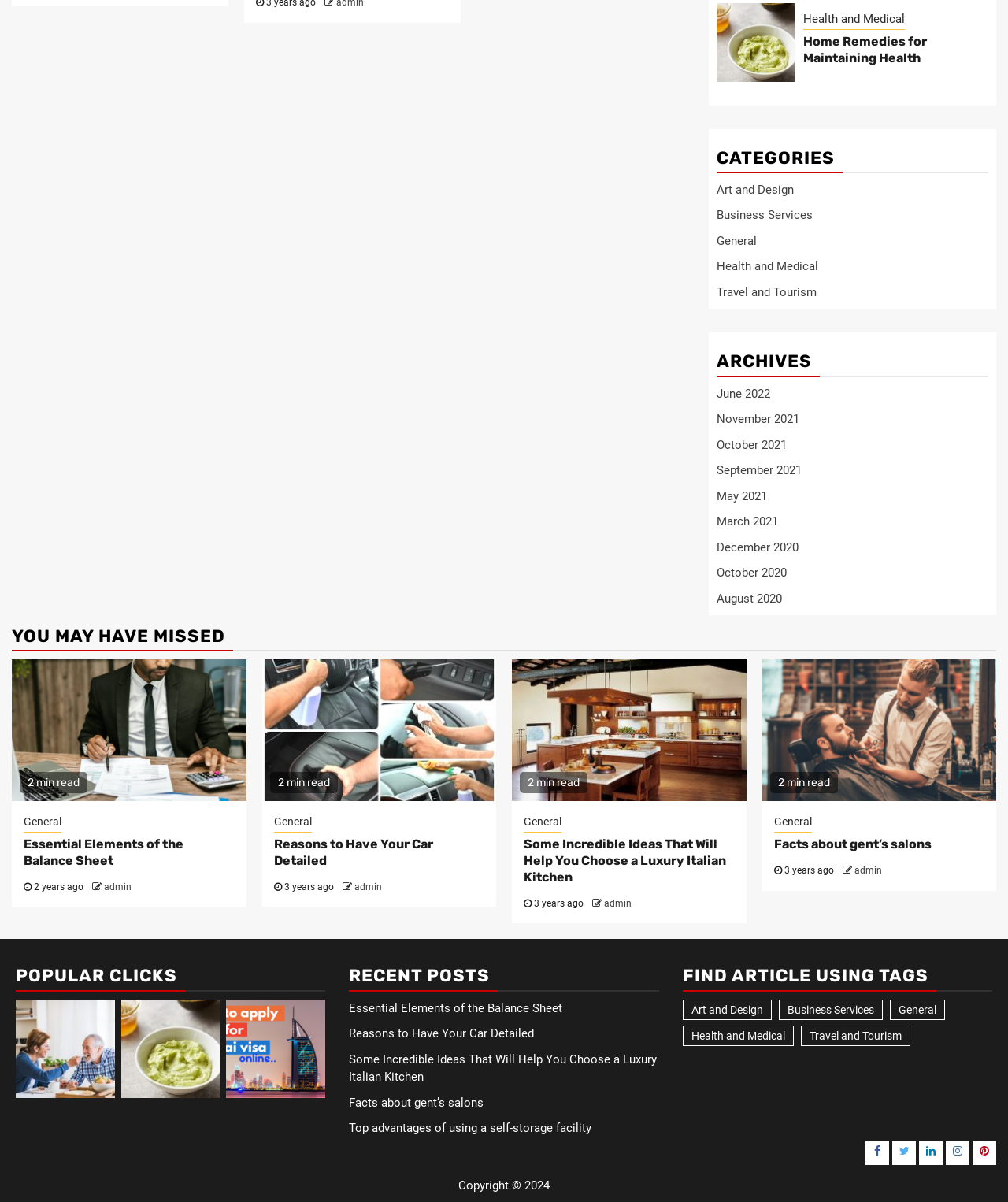What is the purpose of the section 'POPULAR CLICKS'? Analyze the screenshot and reply with just one word or a short phrase.

Show popular articles